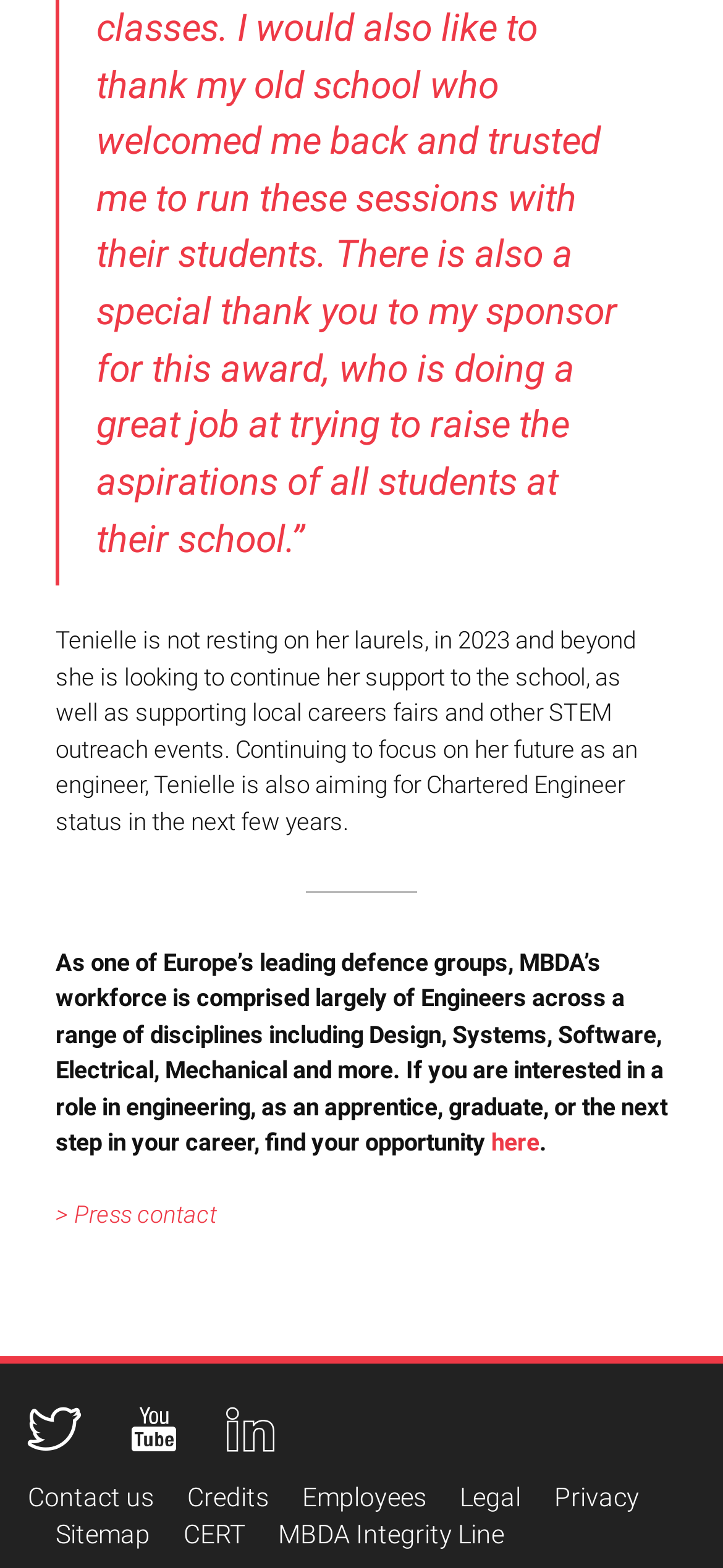What is the last link in the footer section?
Can you offer a detailed and complete answer to this question?

The last link in the footer section is 'Sitemap', which is located at the bottom of the webpage with a bounding box coordinate of [0.077, 0.969, 0.208, 0.987].